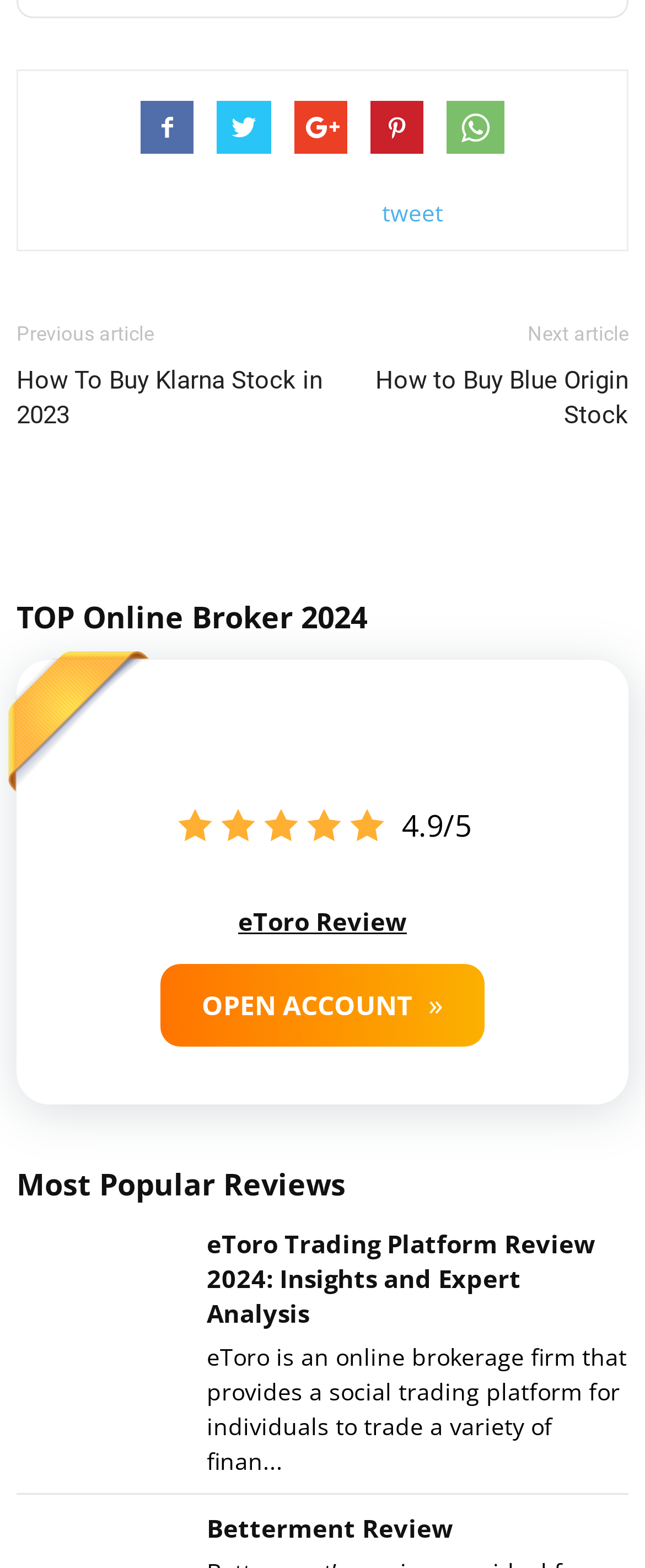Find the bounding box coordinates for the UI element that matches this description: "Most Popular Reviews".

[0.026, 0.699, 0.536, 0.724]